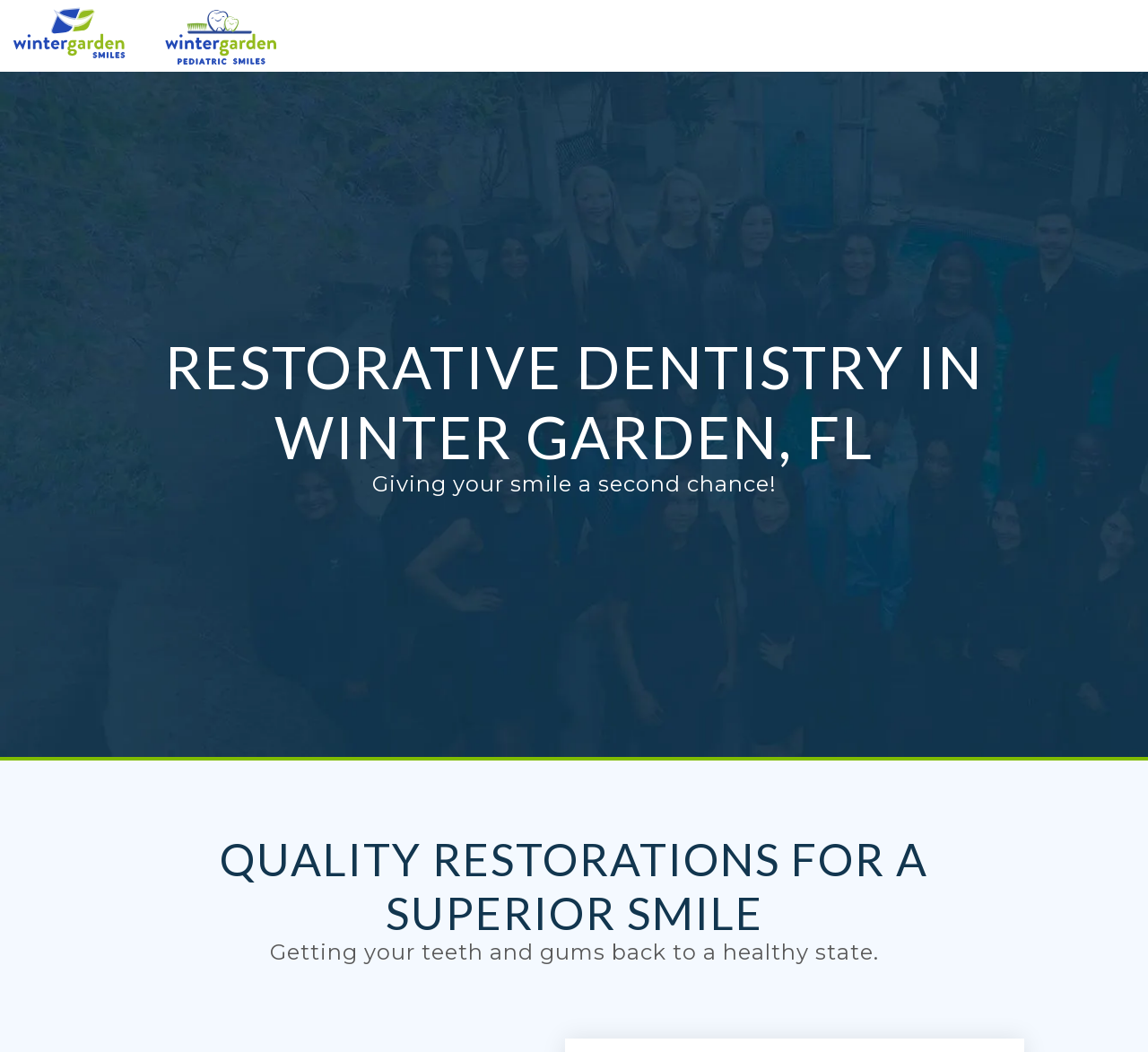How many headings are on the webpage?
Examine the screenshot and reply with a single word or phrase.

4